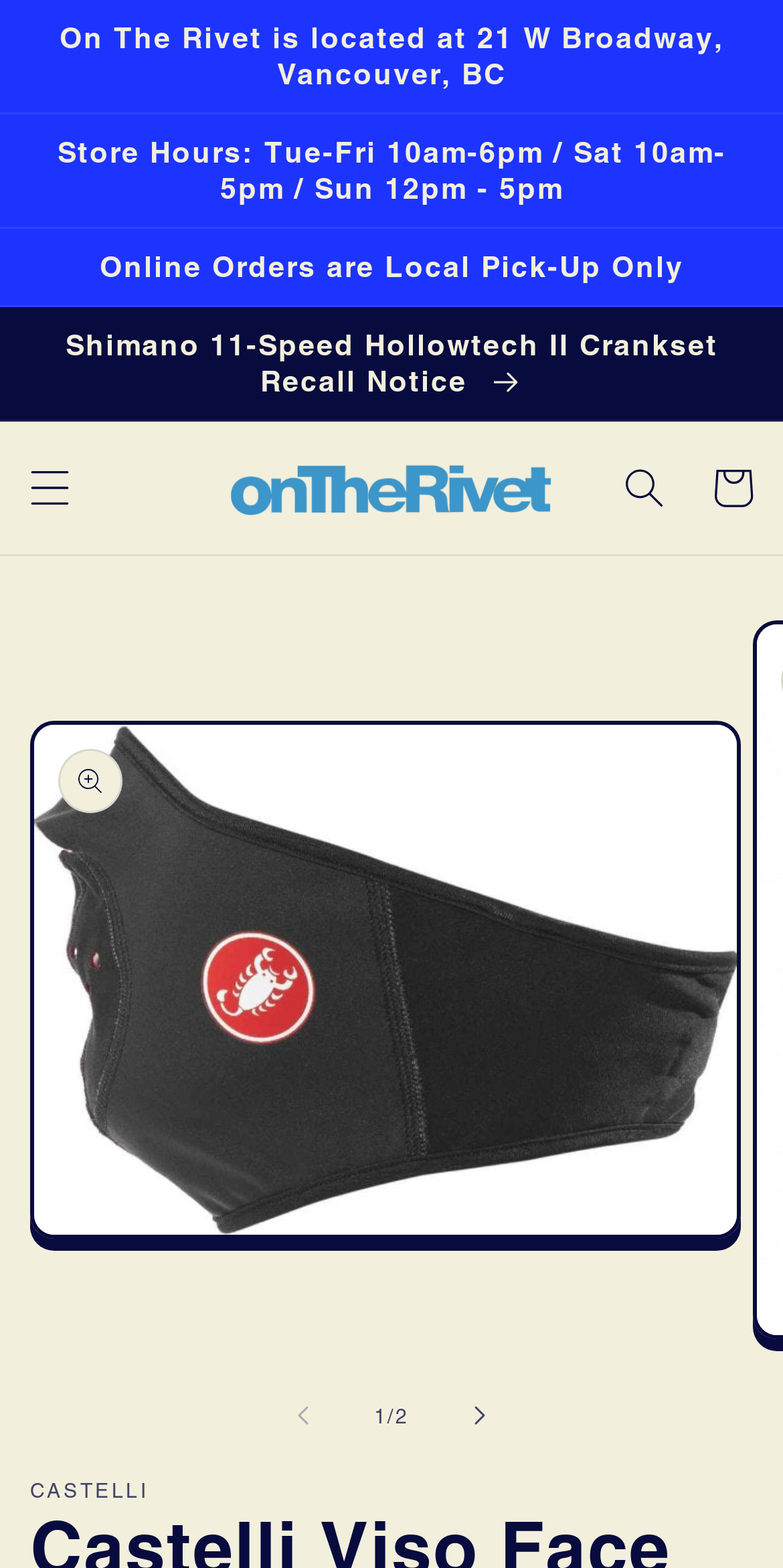Is the slide left button enabled?
Using the image, respond with a single word or phrase.

No